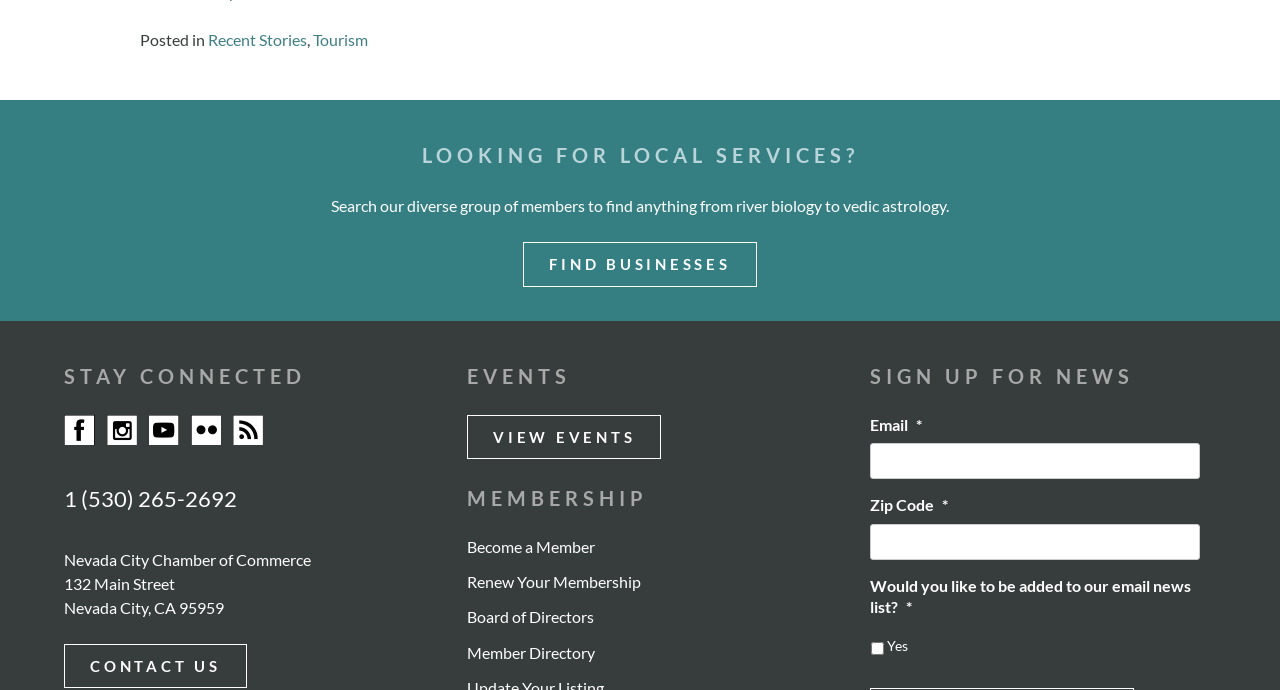What is the purpose of the 'FIND BUSINESSES' link?
Using the image, provide a detailed and thorough answer to the question.

I inferred the purpose of the 'FIND BUSINESSES' link by reading the surrounding text, which mentions searching for local services and finding anything from river biology to vedic astrology. This suggests that the link is intended to help users find businesses or services in the area.